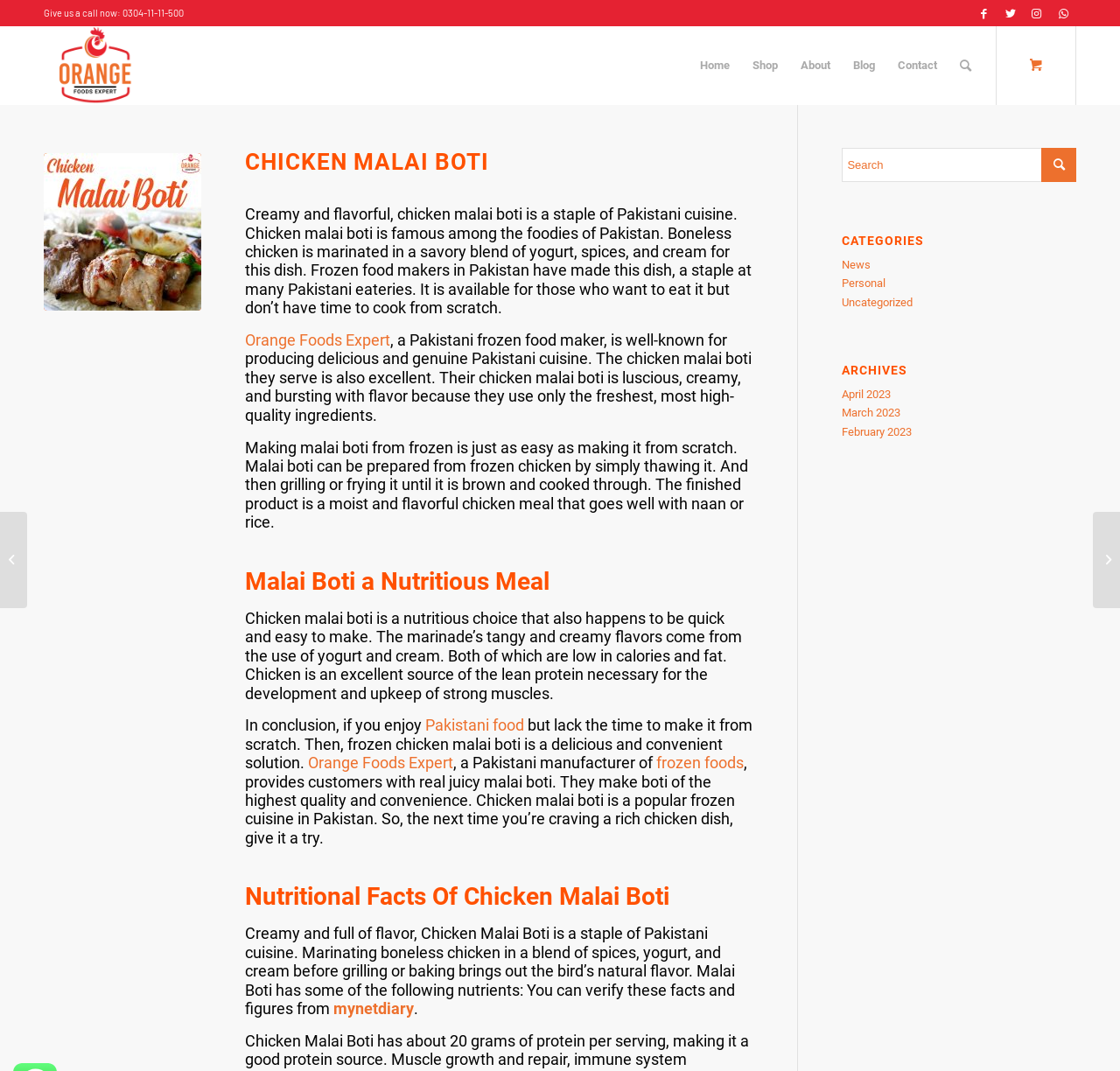Provide the bounding box coordinates for the area that should be clicked to complete the instruction: "Click the Facebook link".

[0.867, 0.0, 0.89, 0.025]